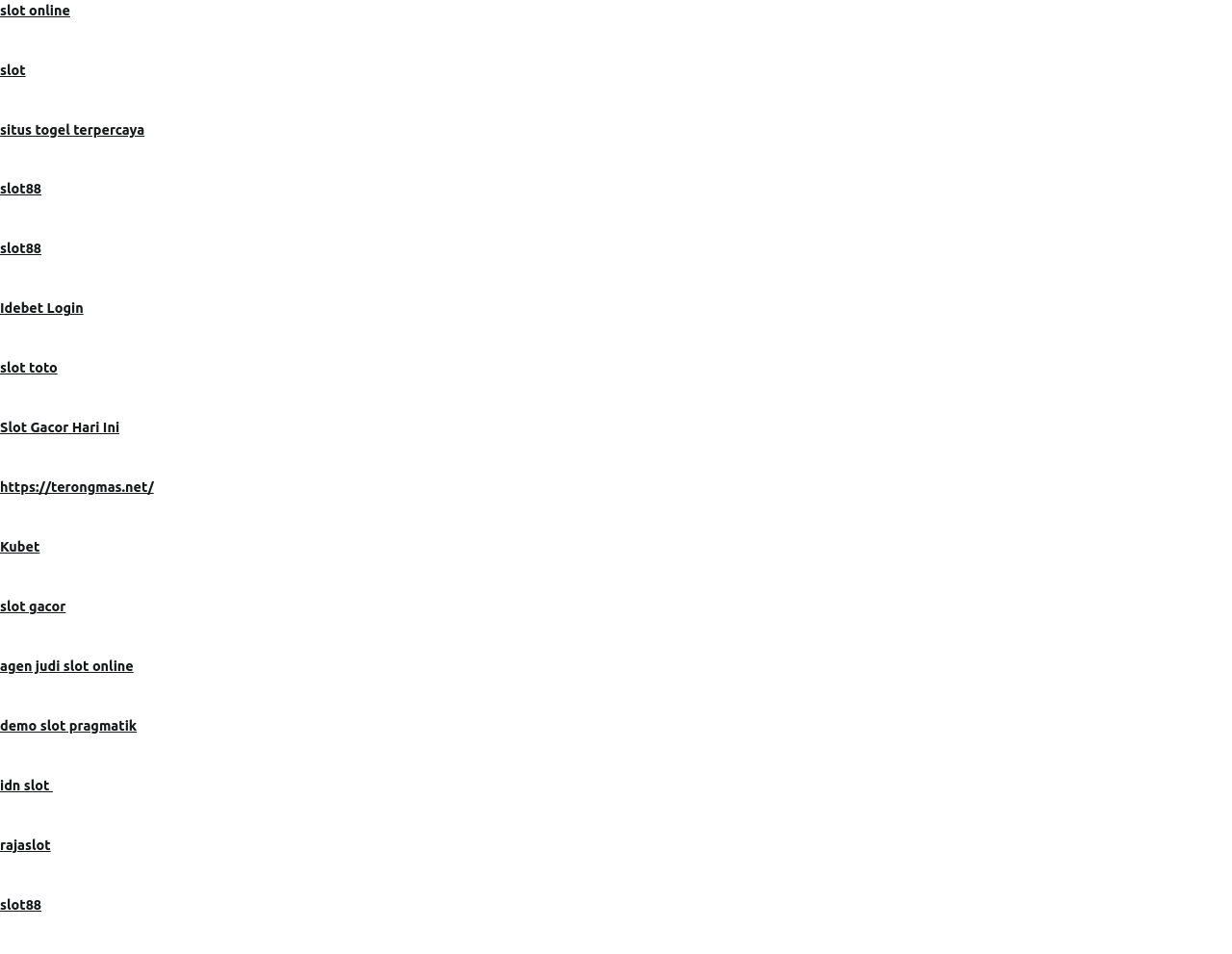Could you locate the bounding box coordinates for the section that should be clicked to accomplish this task: "click on slot online".

[0.0, 0.003, 0.057, 0.019]